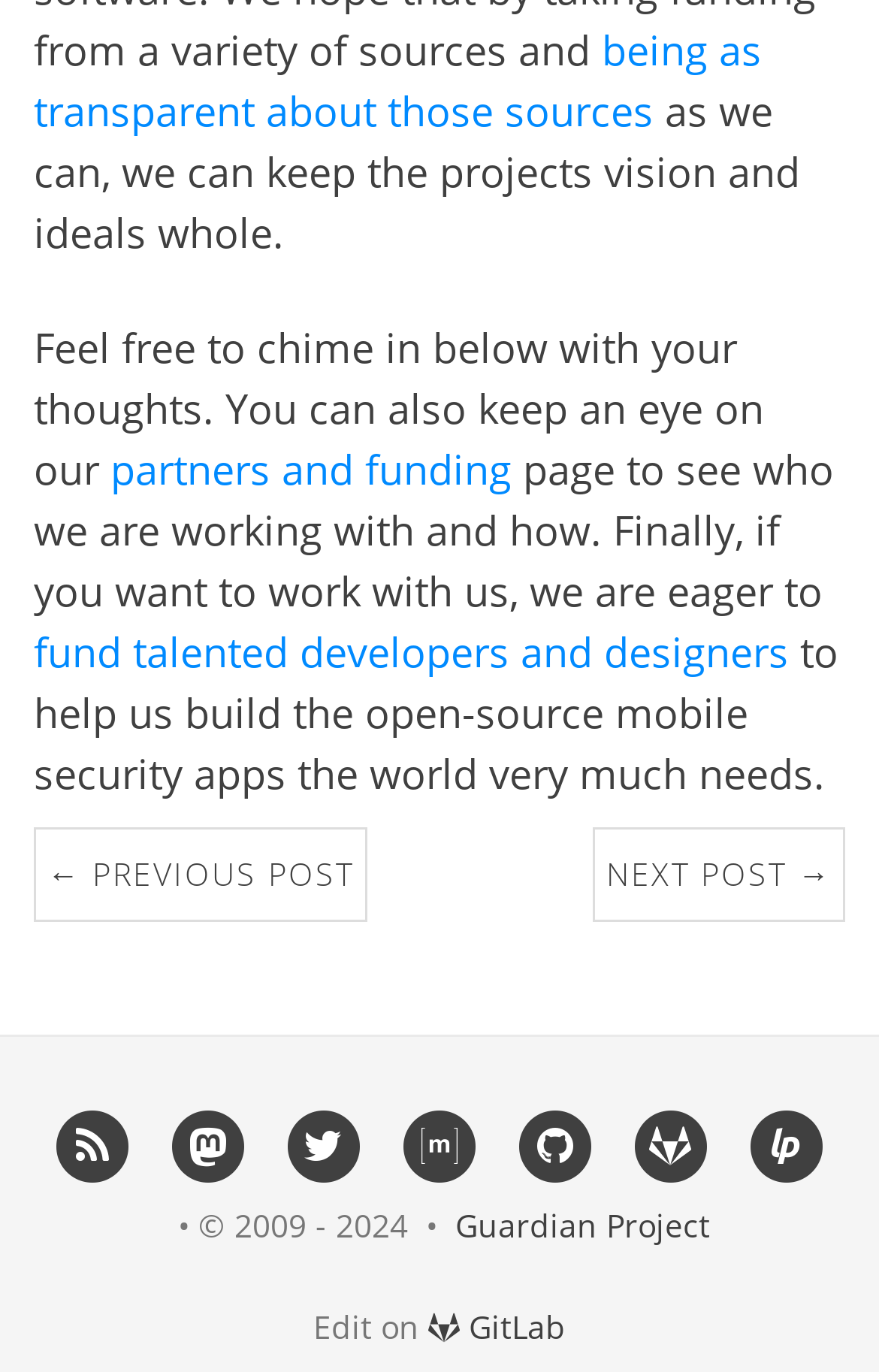Pinpoint the bounding box coordinates of the element you need to click to execute the following instruction: "Click on the 'fund talented developers and designers' link". The bounding box should be represented by four float numbers between 0 and 1, in the format [left, top, right, bottom].

[0.038, 0.455, 0.897, 0.495]